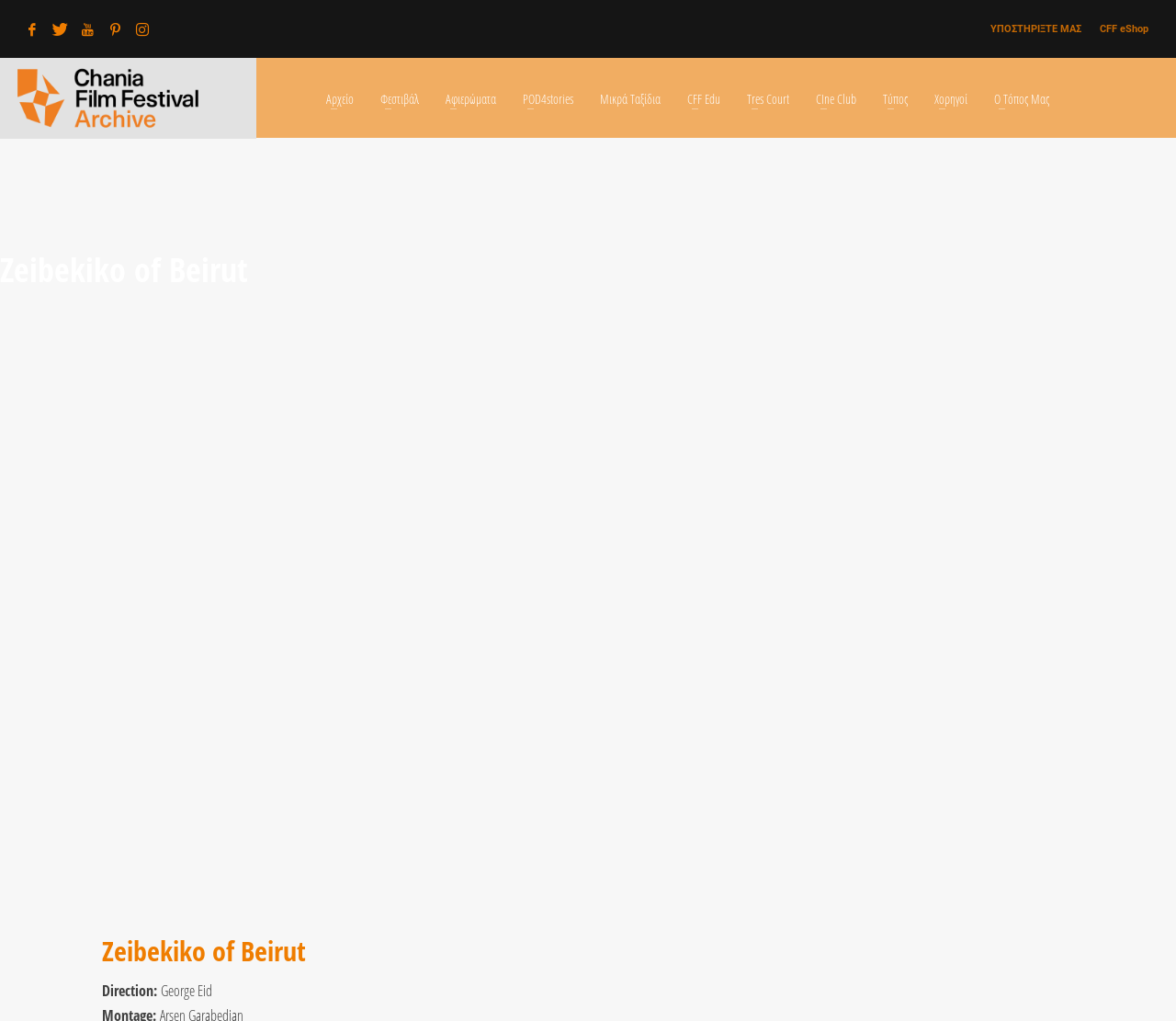Based on the element description Μικρά Ταξίδια, identify the bounding box of the UI element in the given webpage screenshot. The coordinates should be in the format (top-left x, top-left y, bottom-right x, bottom-right y) and must be between 0 and 1.

[0.501, 0.08, 0.571, 0.113]